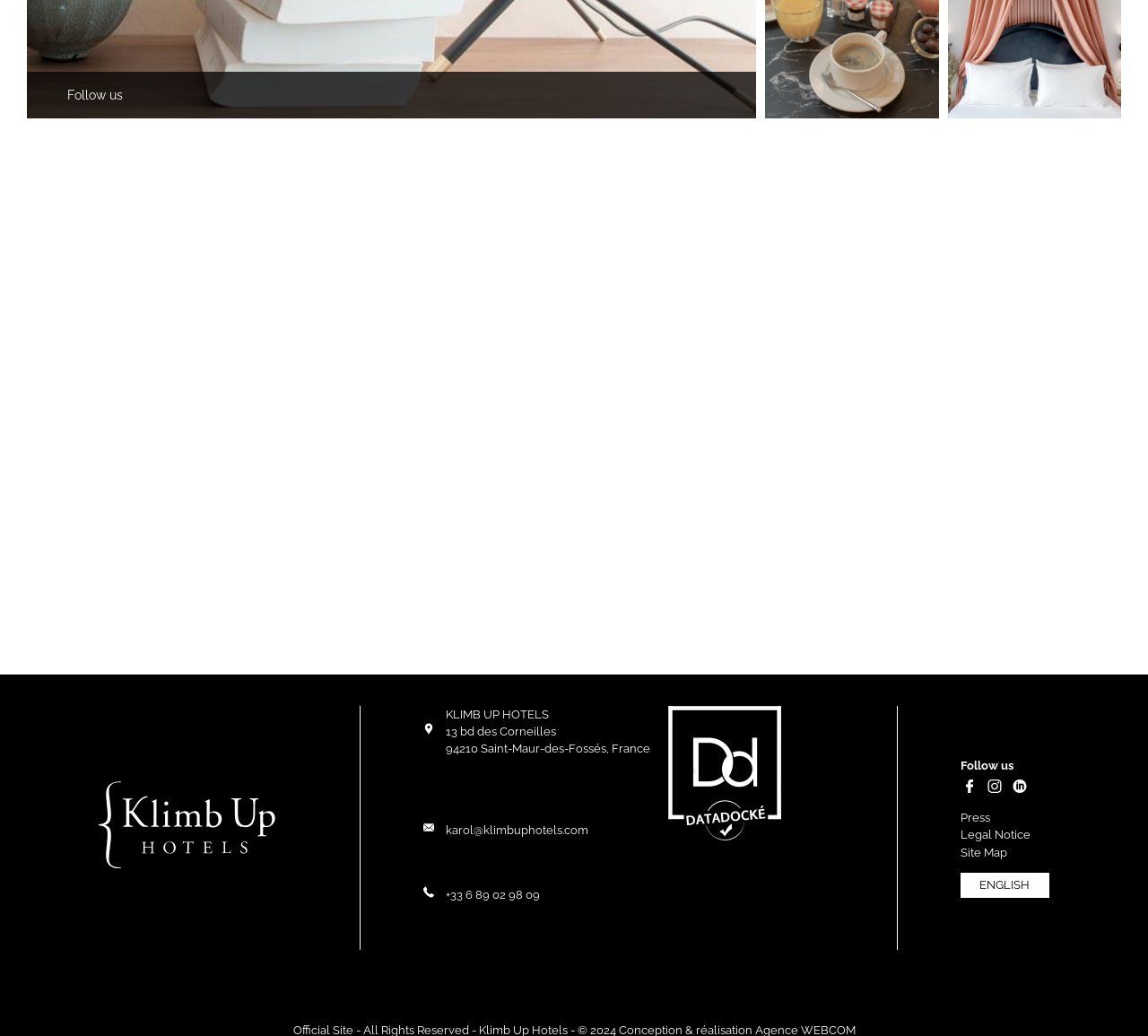Identify the bounding box of the UI component described as: "© 2024 Ego Trippin".

None